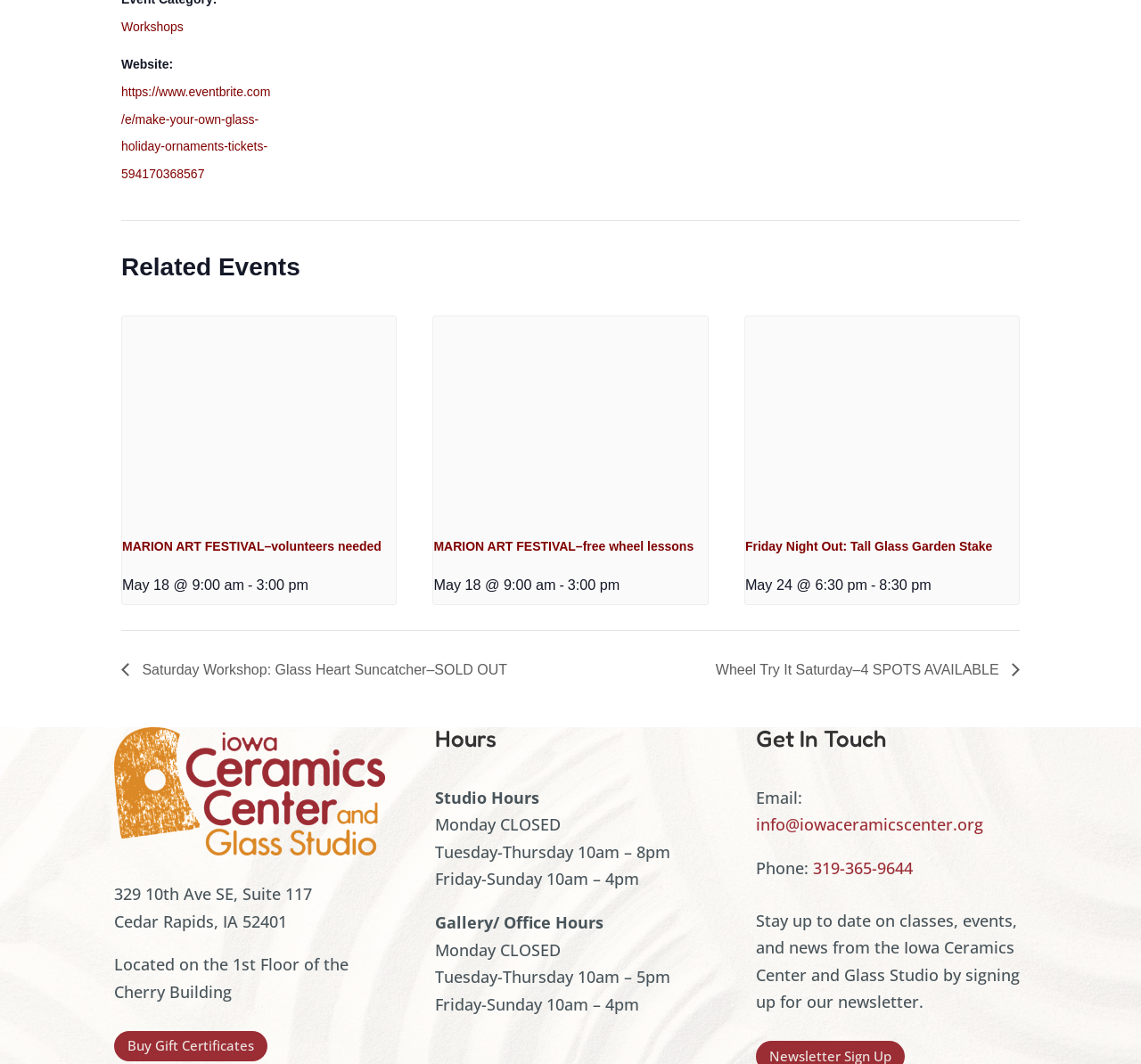What is the phone number of the Iowa Ceramics Center and Glass Studio?
Please answer the question as detailed as possible.

I found the answer by looking at the link element that says 'Phone:' and the corresponding link that provides the phone number.